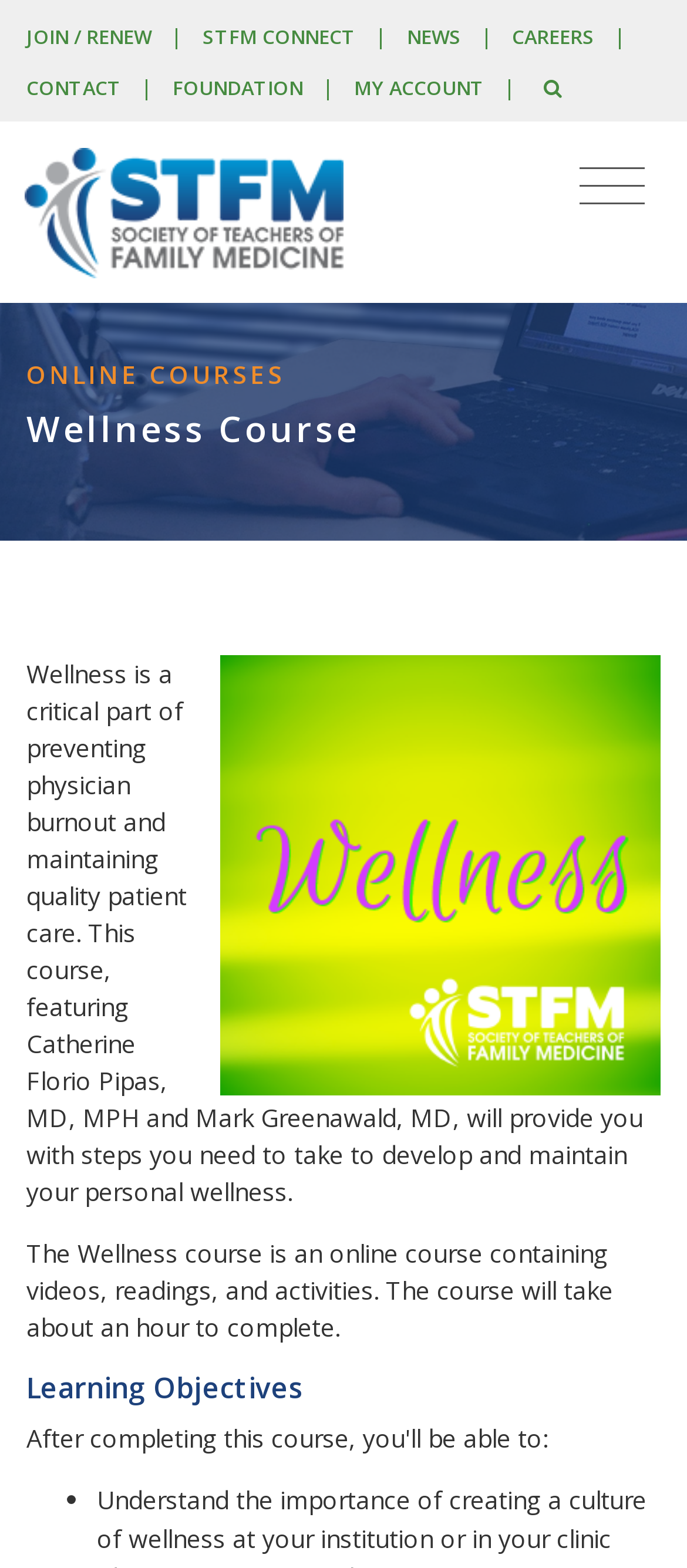What is one of the learning objectives of the Wellness Course?
Answer the question with a single word or phrase by looking at the picture.

Understand importance of creating a culture of wellness